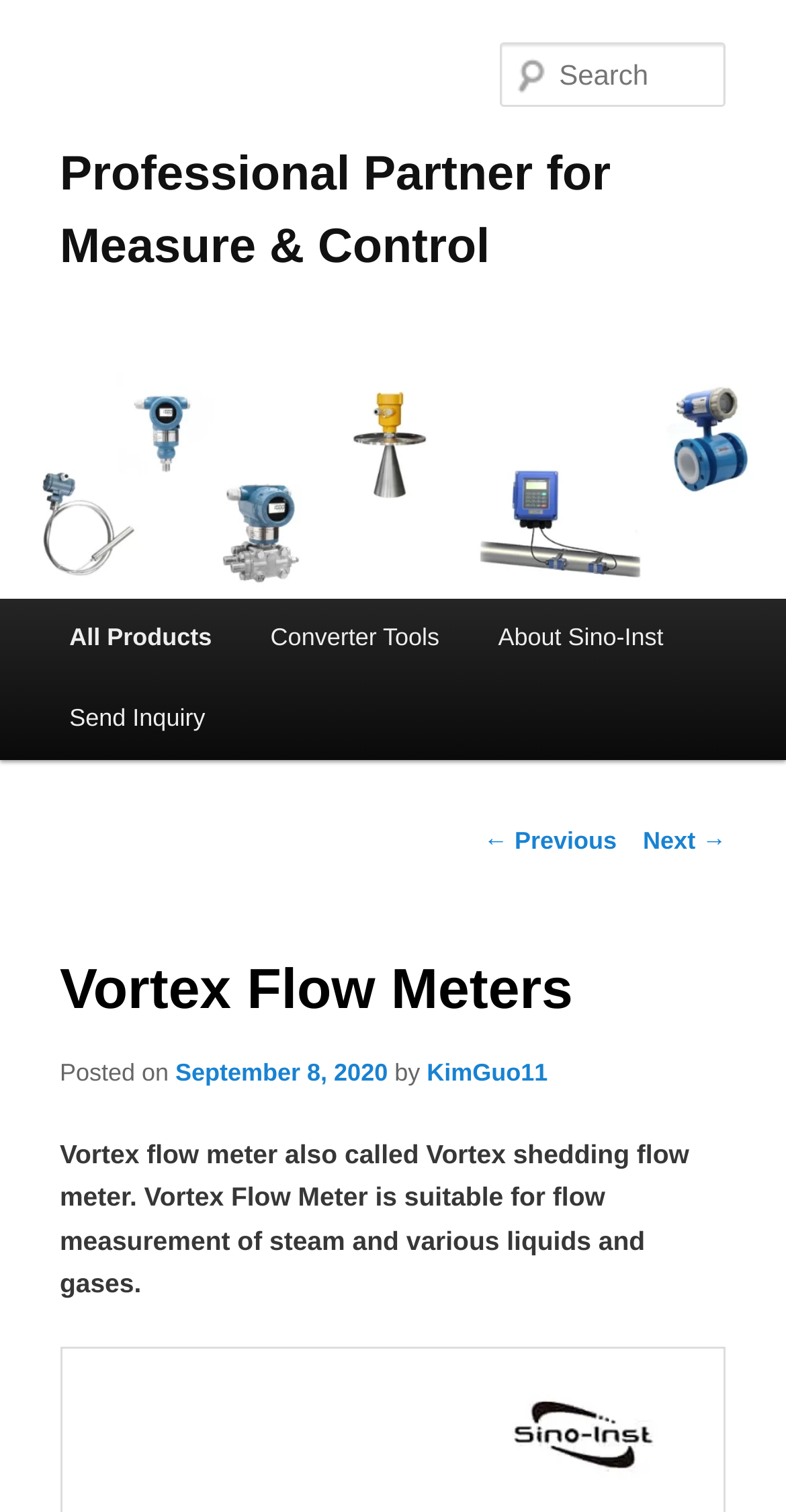Who is the author of the post?
Please give a detailed and elaborate answer to the question based on the image.

The author of the post can be found in the text 'by KimGuo11' which is located below the heading 'Vortex Flow Meters'.